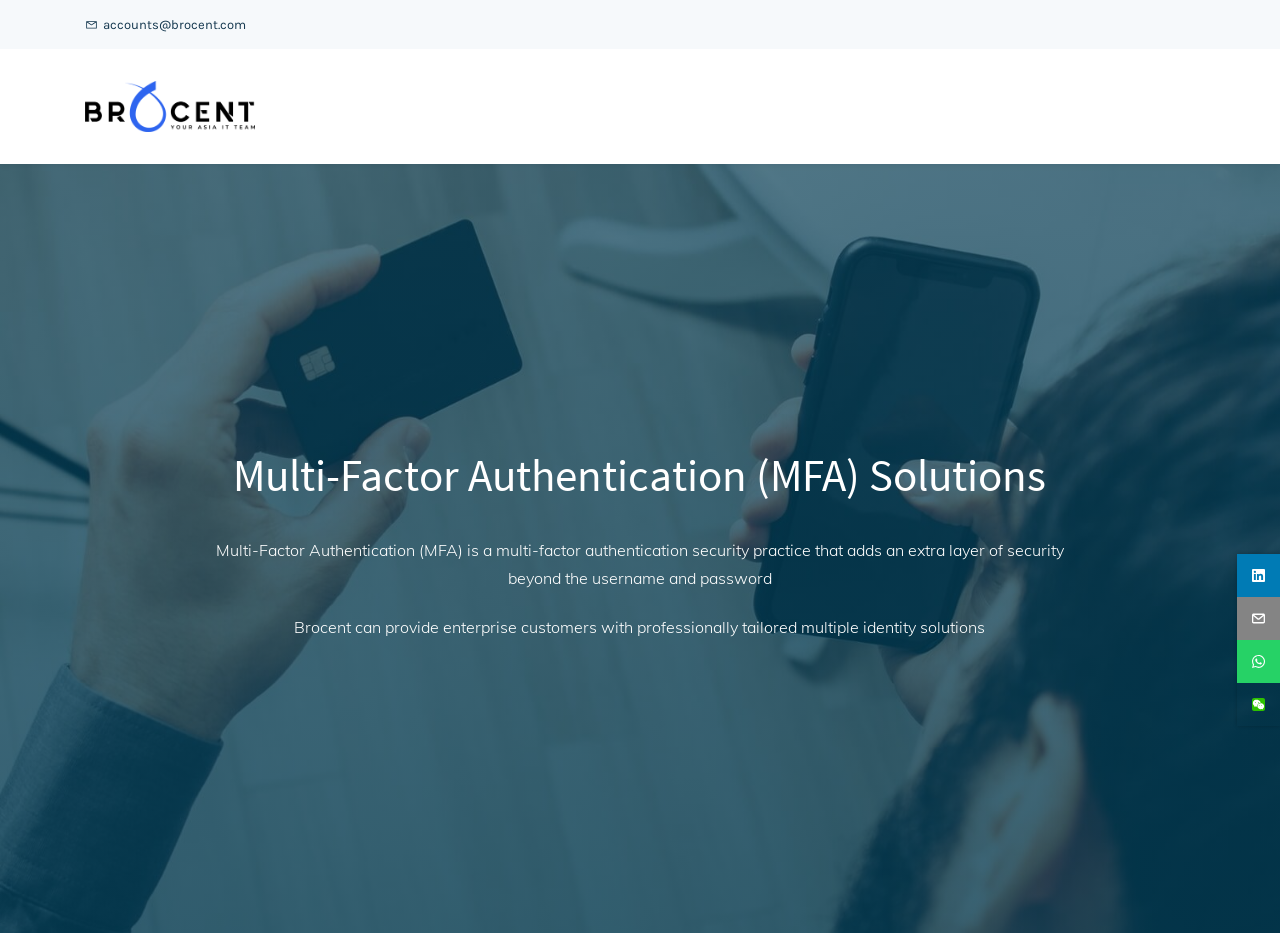Summarize the webpage in an elaborate manner.

The webpage is about MFA Solutions, as indicated by the title "MFA Solutions" at the top. On the top-left corner, there is a link to "accounts@brocent.com" accompanied by a small image. Below this, there is another link to "Managed IT Services ASIA" with a corresponding image.

On the right side of the page, near the bottom, there are four social media links, each represented by an image, arranged vertically. These links do not have any accompanying text.

The main content of the page is divided into two sections. The first section has a heading "Multi-Factor Authentication (MFA) Solutions" and a paragraph of text that explains what MFA is and its purpose. The second section has a paragraph of text that describes how Brocent can provide tailored multiple identity solutions for enterprise customers.

Overall, the webpage has a simple layout with a focus on providing information about MFA solutions and Brocent's services.